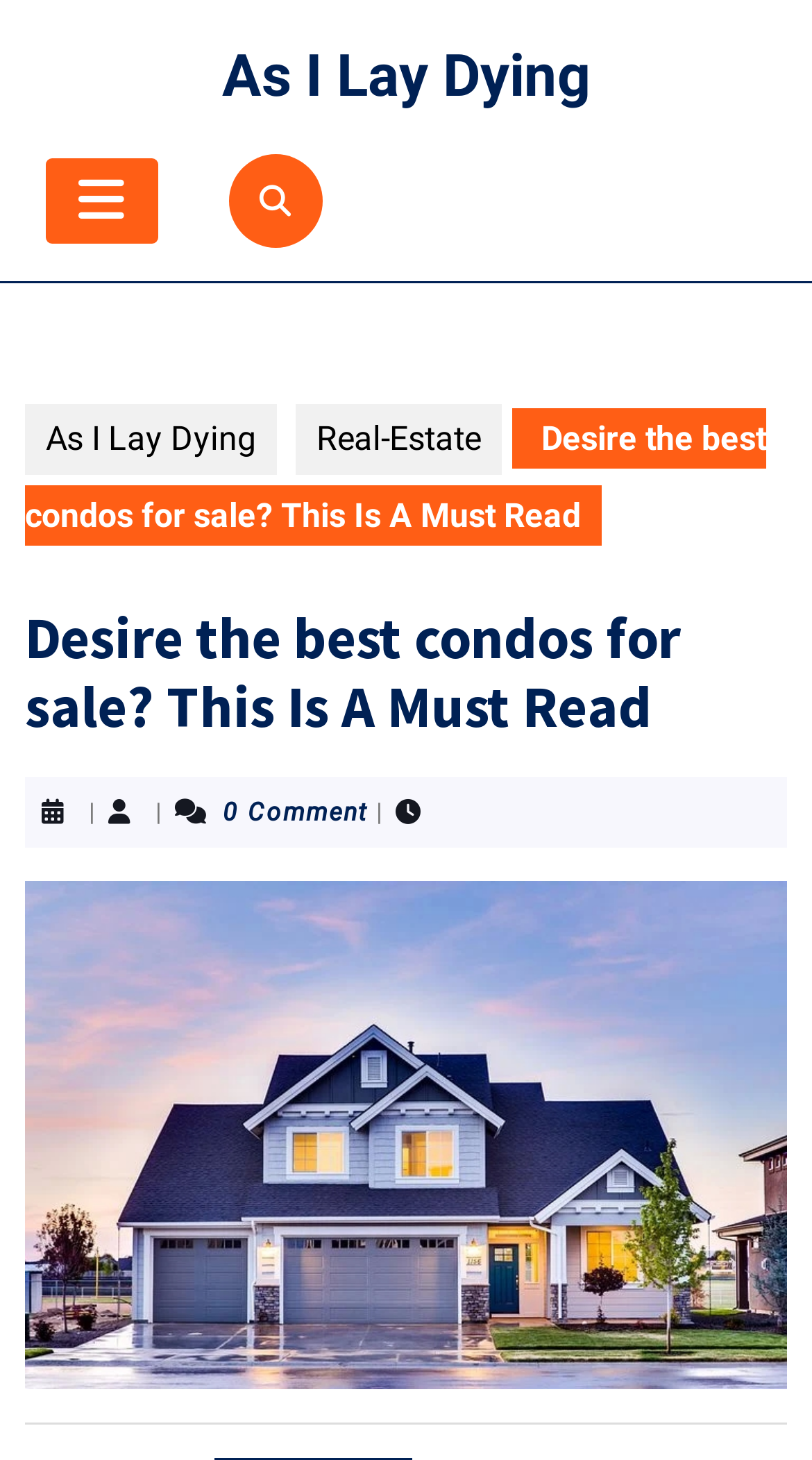What is the content of the static text below the heading?
Please ensure your answer to the question is detailed and covers all necessary aspects.

The static text element below the heading has the text 'Desire the best condos for sale? This Is A Must Read' at coordinates [0.031, 0.287, 0.944, 0.367].